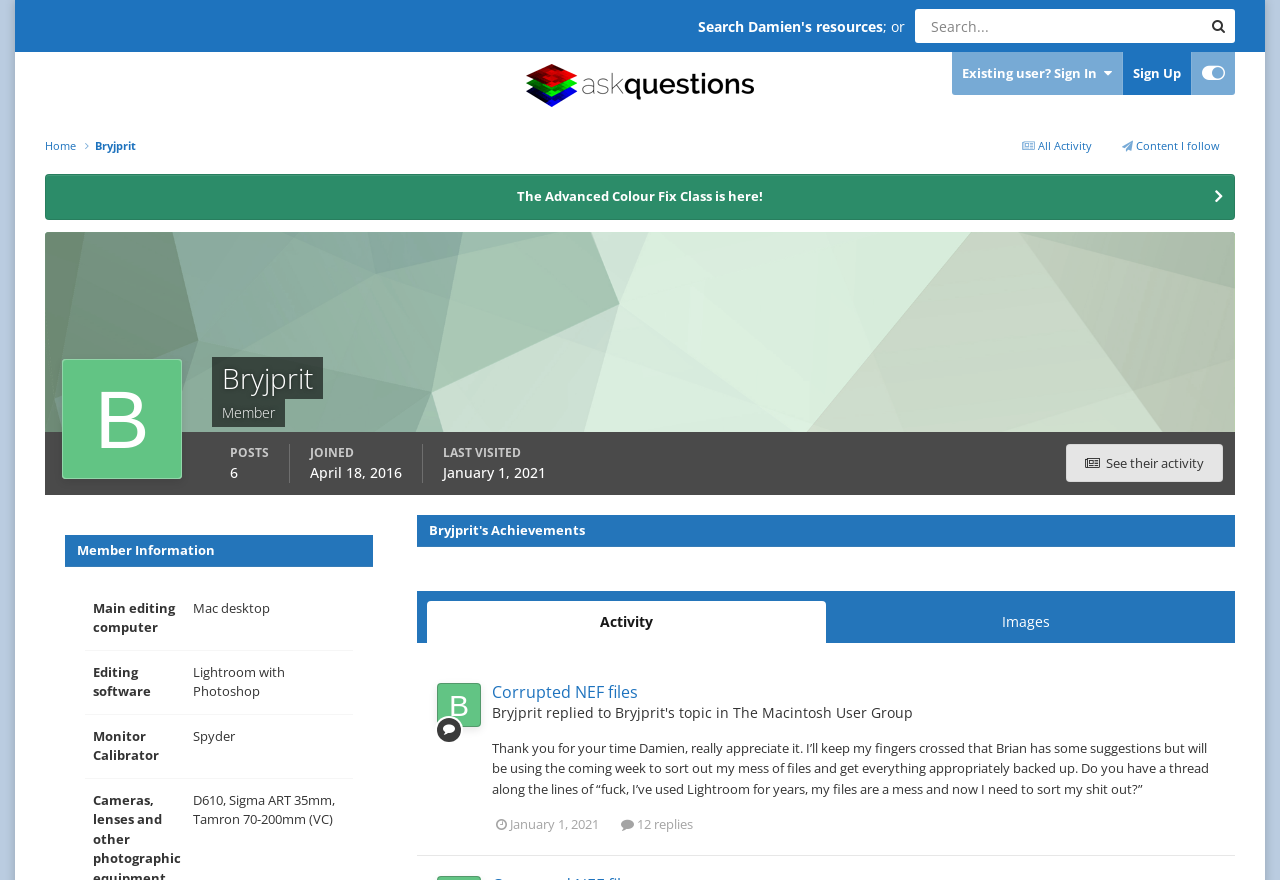Can you find the bounding box coordinates of the area I should click to execute the following instruction: "View Bryjprit's activity"?

[0.833, 0.504, 0.955, 0.548]